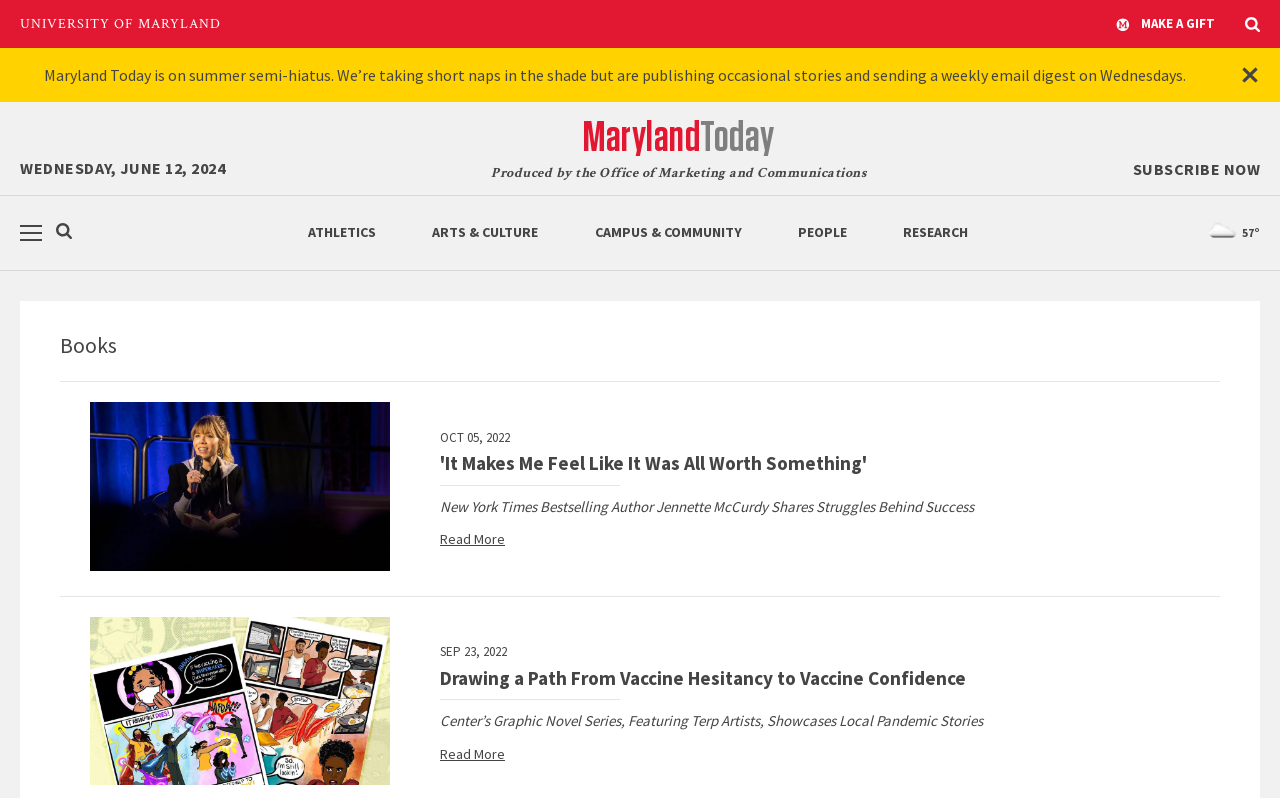Given the webpage screenshot and the description, determine the bounding box coordinates (top-left x, top-left y, bottom-right x, bottom-right y) that define the location of the UI element matching this description: parent_node: Search aria-label="More navigation options"

[0.016, 0.264, 0.034, 0.319]